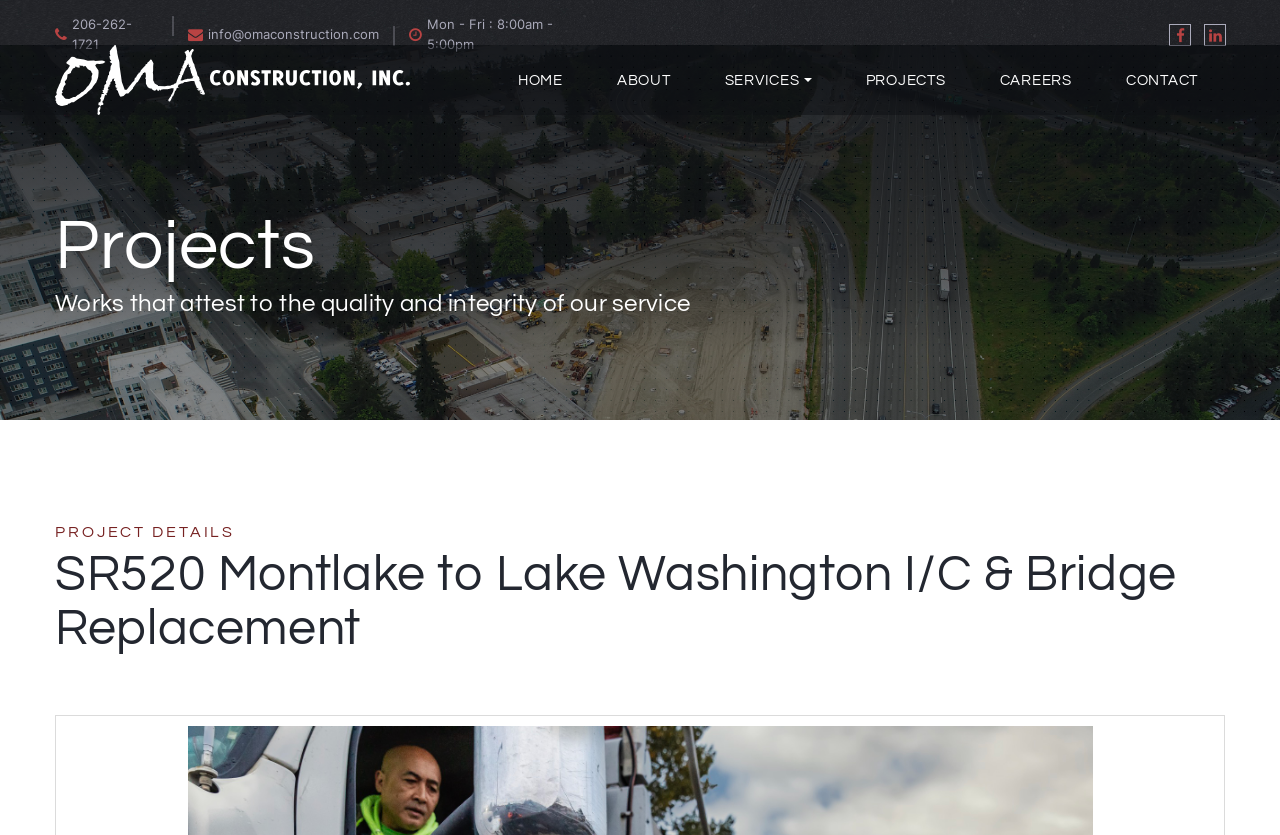Identify the bounding box coordinates of the clickable region necessary to fulfill the following instruction: "Go to the home page". The bounding box coordinates should be four float numbers between 0 and 1, i.e., [left, top, right, bottom].

[0.392, 0.054, 0.452, 0.138]